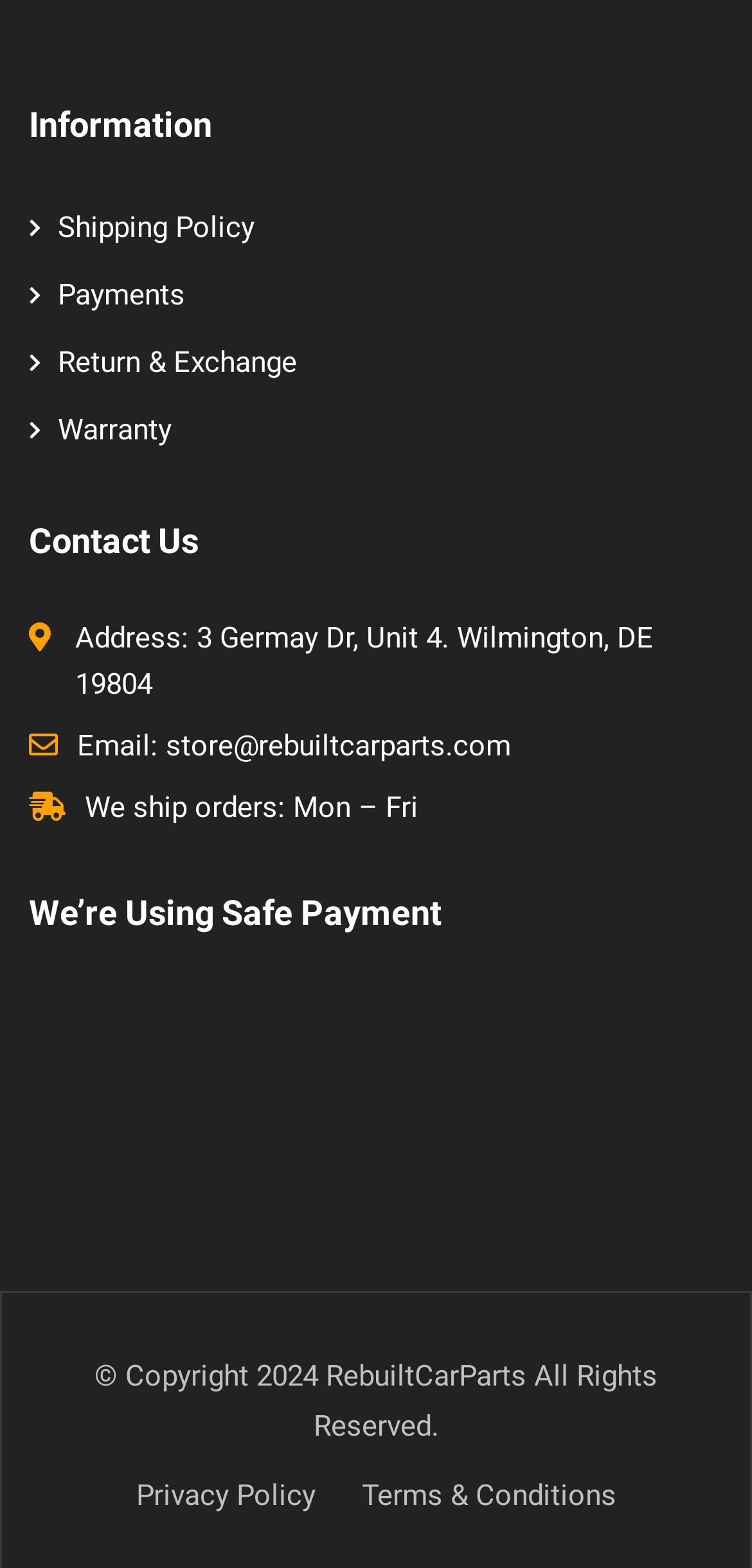Given the description Terms & Conditions, predict the bounding box coordinates of the UI element. Ensure the coordinates are in the format (top-left x, top-left y, bottom-right x, bottom-right y) and all values are between 0 and 1.

[0.481, 0.942, 0.819, 0.964]